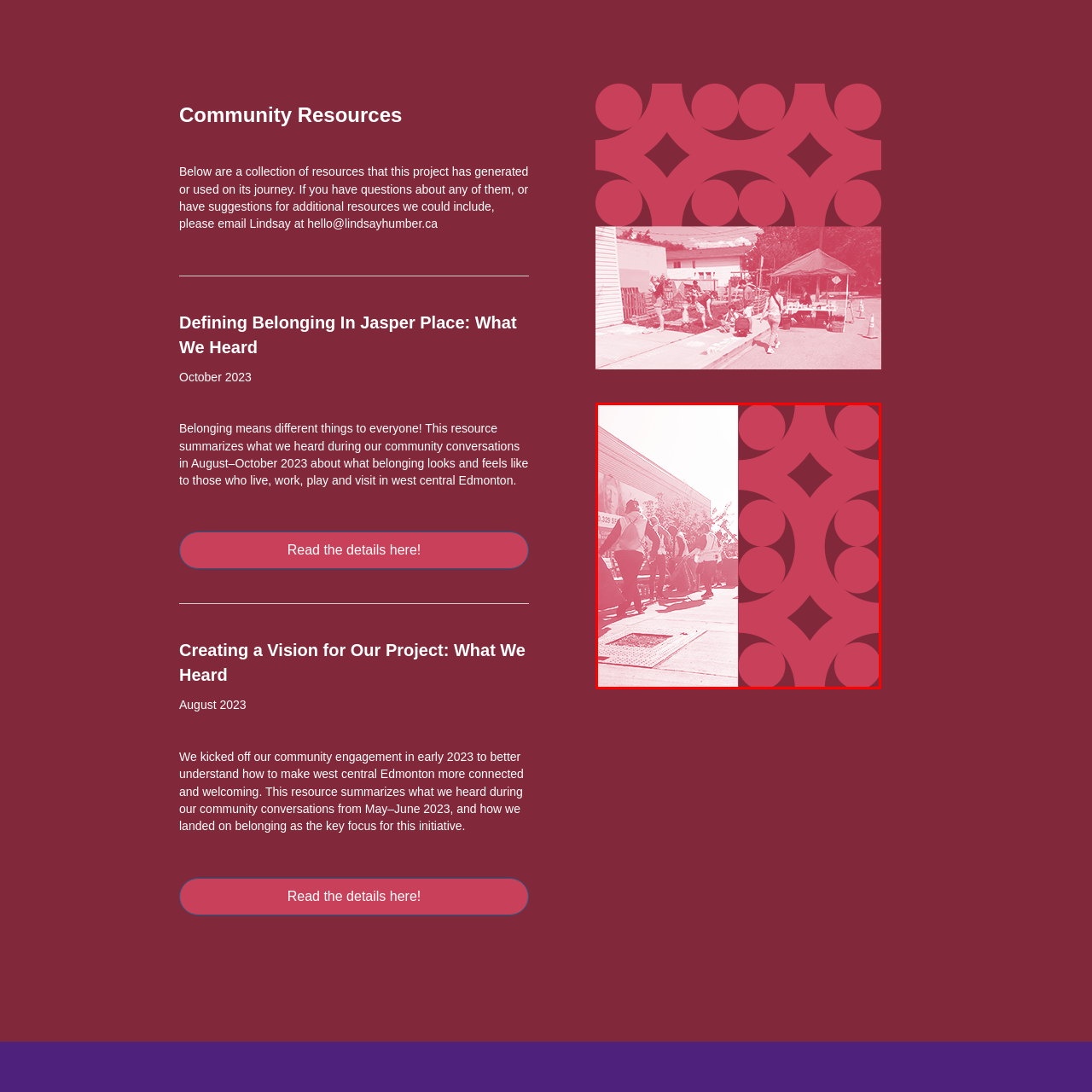What is the significance of the red pattern?
Observe the image within the red bounding box and generate a detailed answer, ensuring you utilize all relevant visual cues.

The bold and stylish pattern in rich red tones on the right side of the image serves as a visual contrast to the community activity, symbolizing the intersection of community spirit and modern design, highlighting the importance of working together to create a welcoming and harmonious environment.